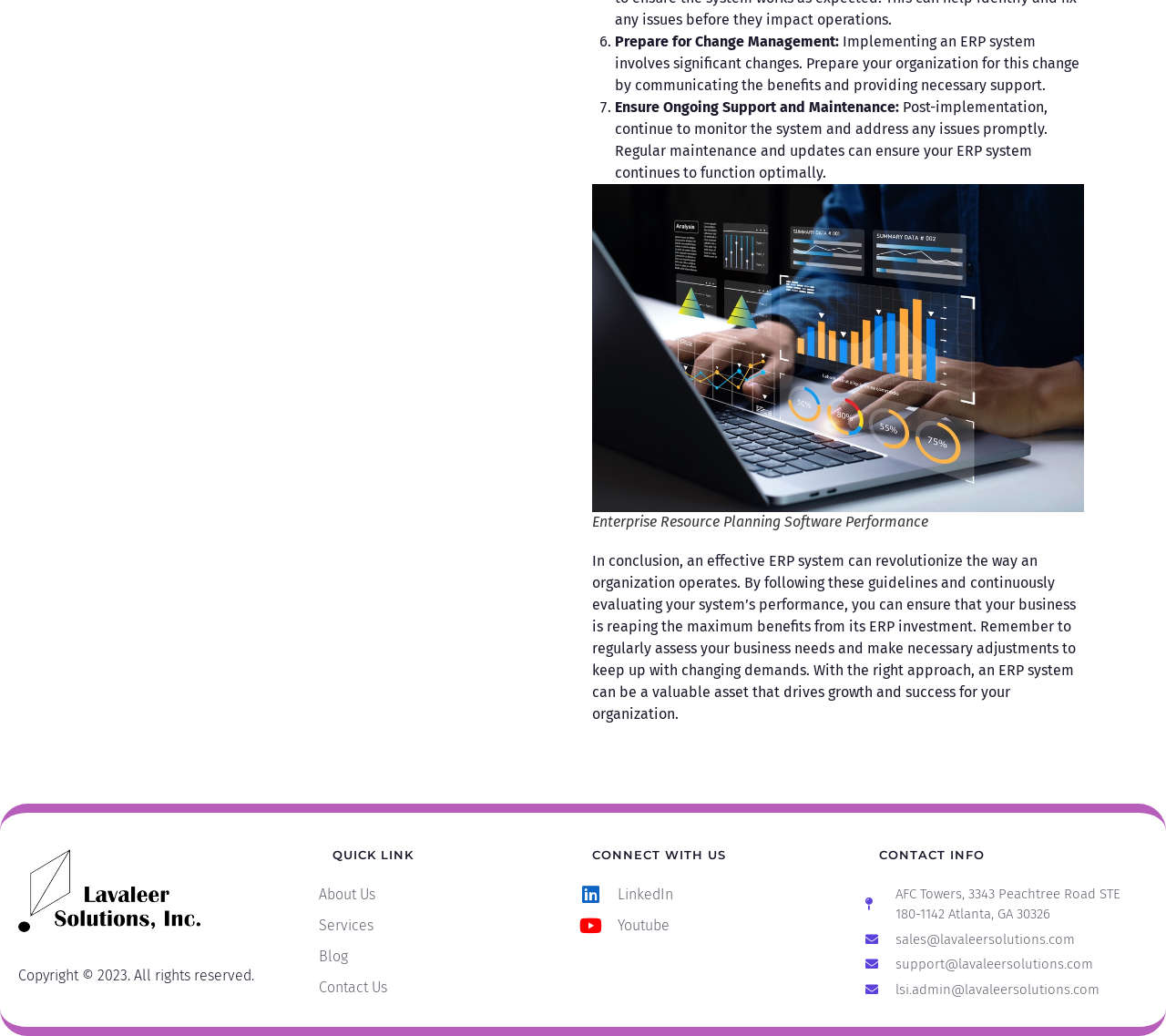Please determine the bounding box coordinates for the element that should be clicked to follow these instructions: "Click on 'Blog'".

[0.273, 0.913, 0.492, 0.934]